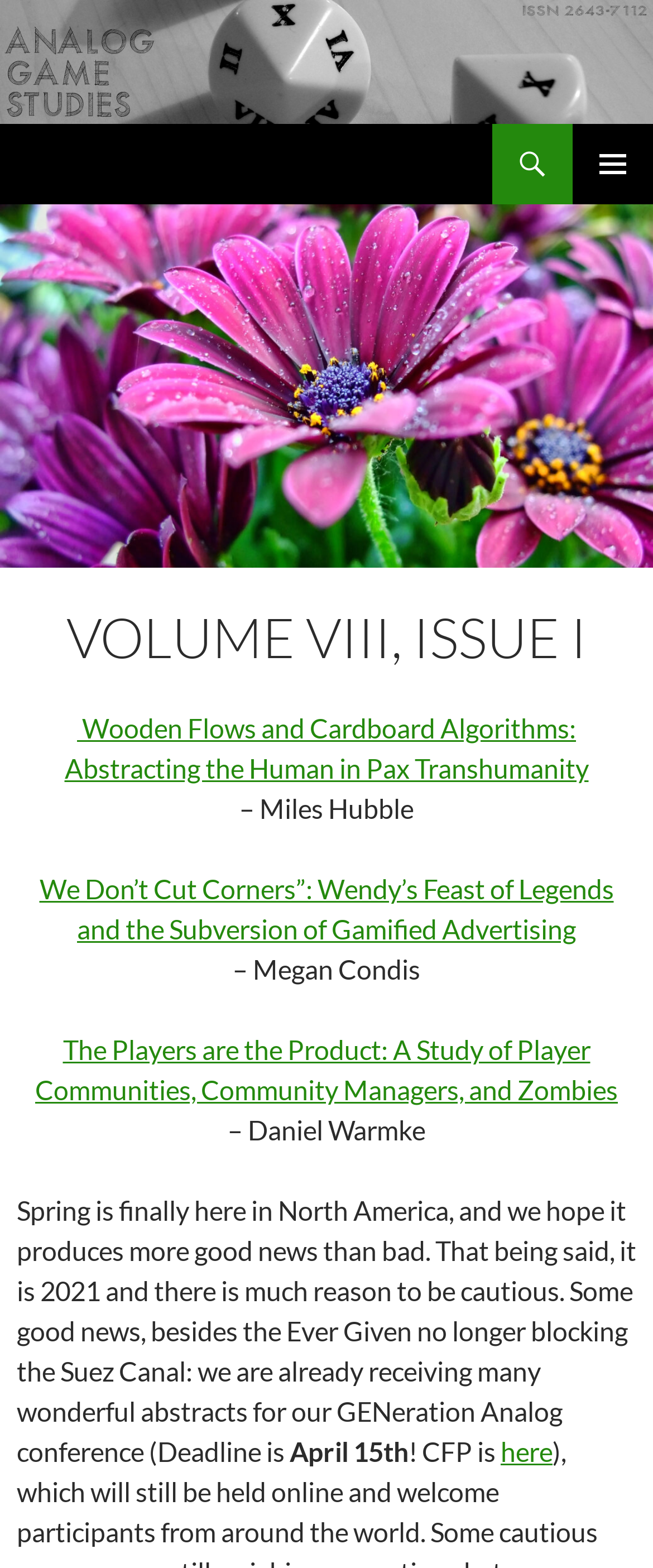Using the information shown in the image, answer the question with as much detail as possible: How many links are there in the main content area?

I counted the number of links in the main content area, which are the links to the articles and the link to the CFP (Call for Papers) page. There are 5 links in total.